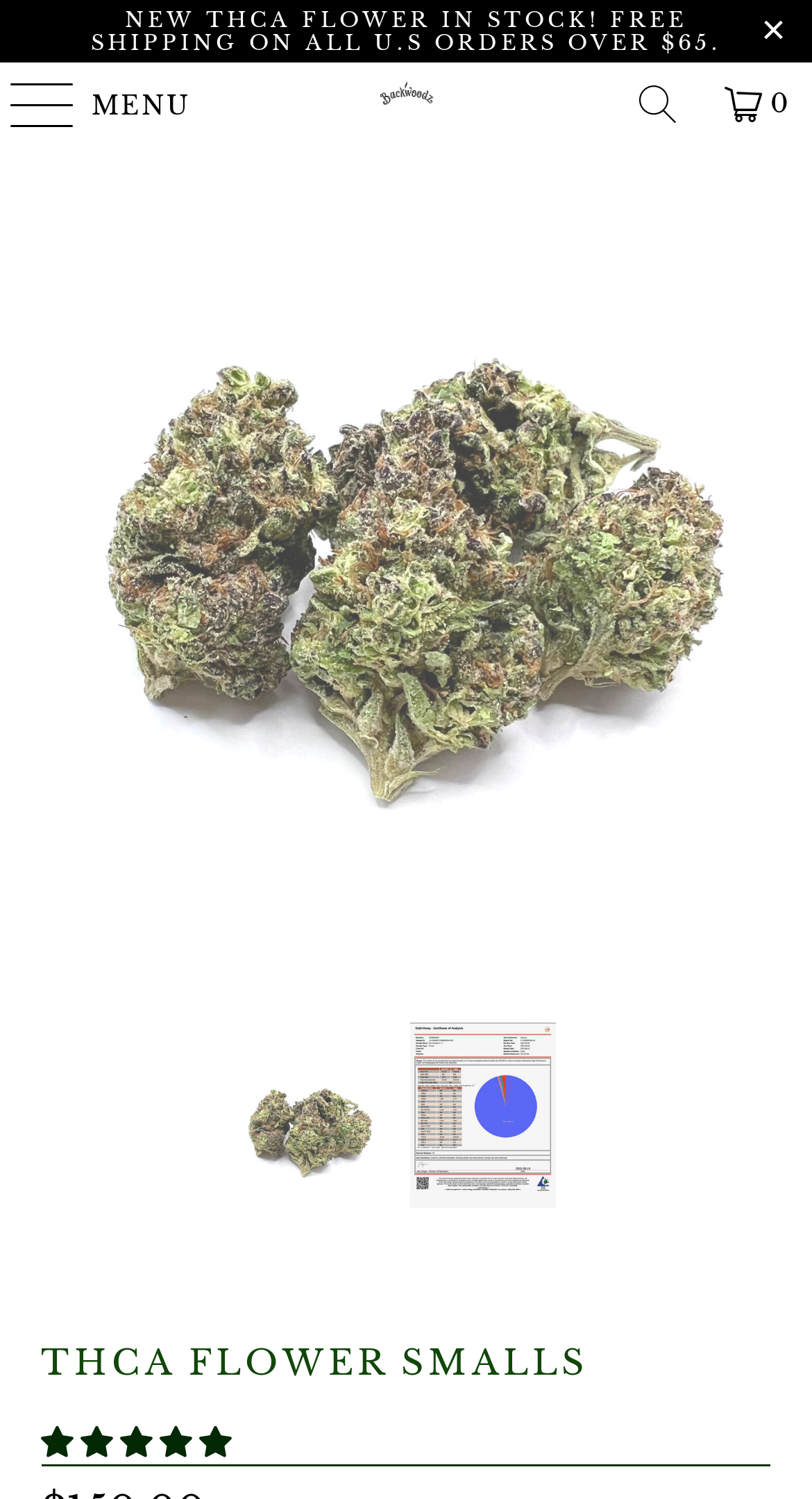Carefully examine the image and provide an in-depth answer to the question: Are there previous and next buttons?

I found the answer by looking at the button elements with the text 'Previous' and 'Next' which suggests that there are previous and next buttons on the webpage.